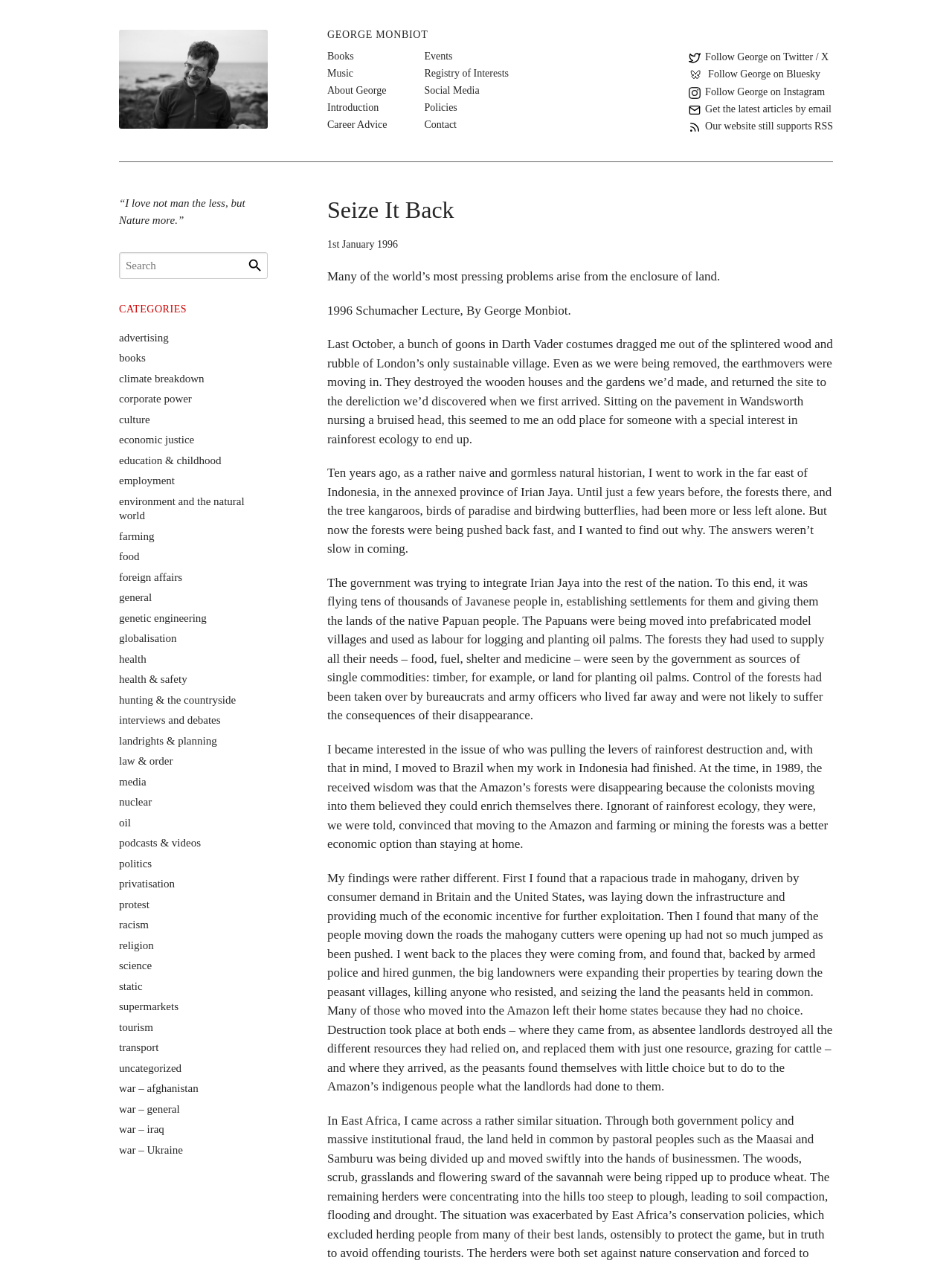Given the element description, predict the bounding box coordinates in the format (top-left x, top-left y, bottom-right x, bottom-right y), using floating point numbers between 0 and 1: aria-label="Instagram - White Circle"

None